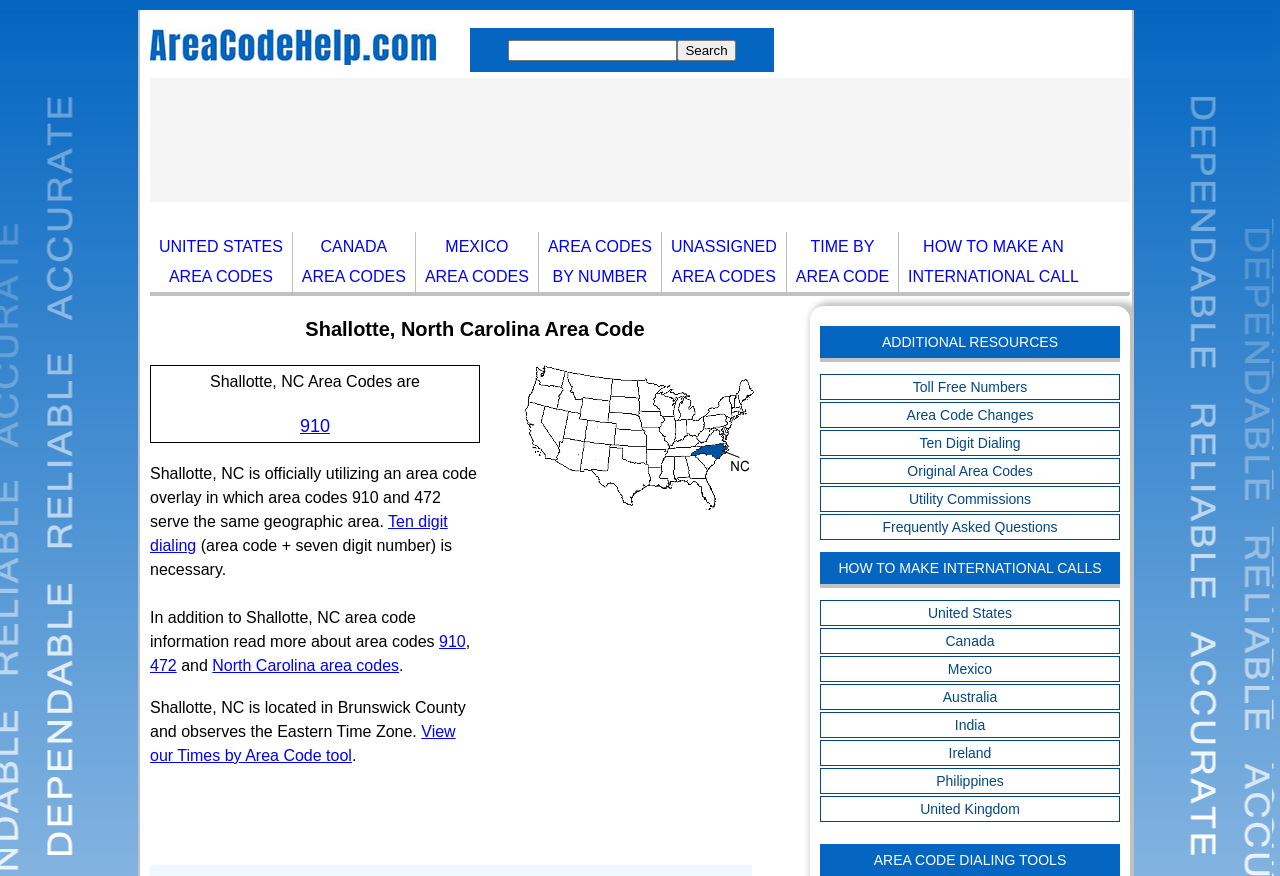Provide the bounding box coordinates of the section that needs to be clicked to accomplish the following instruction: "Search."

None